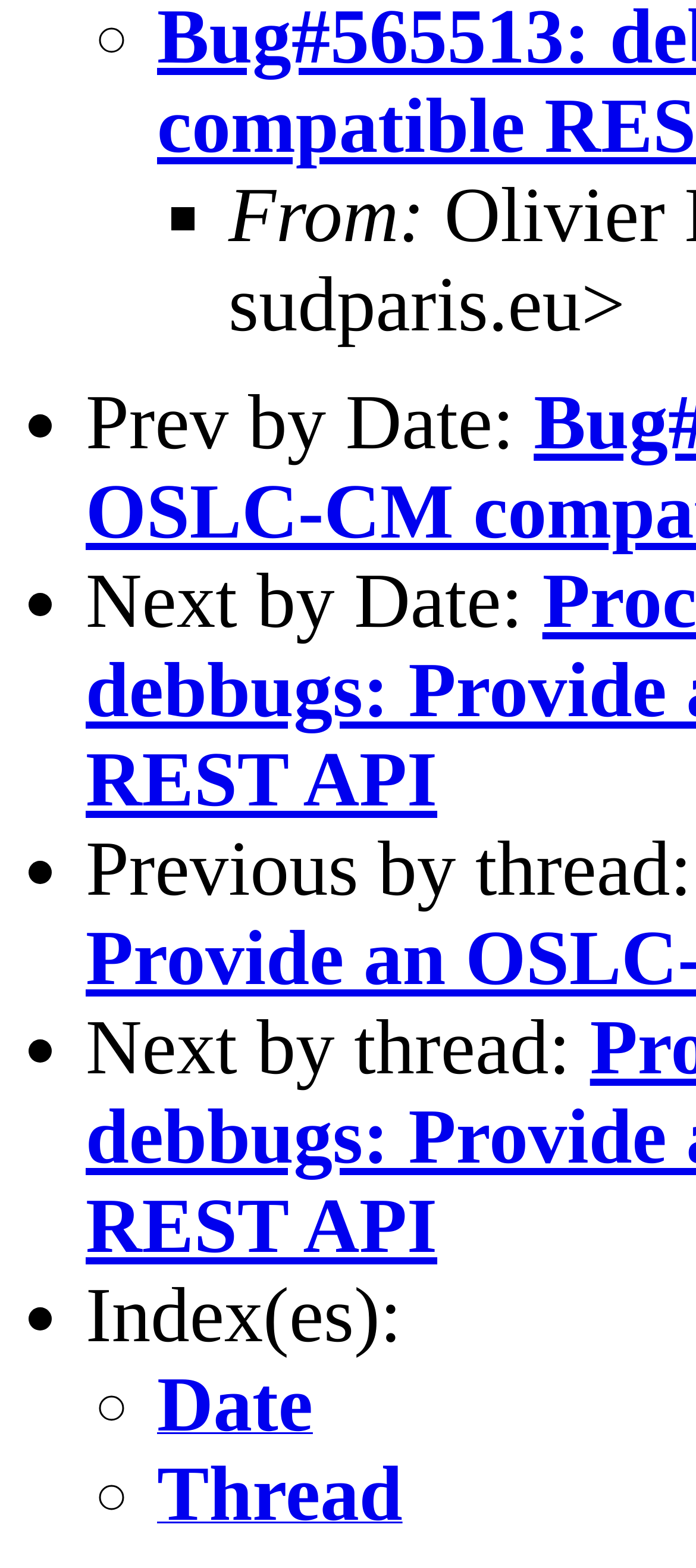What is the first navigation option?
Examine the screenshot and reply with a single word or phrase.

Prev by Date